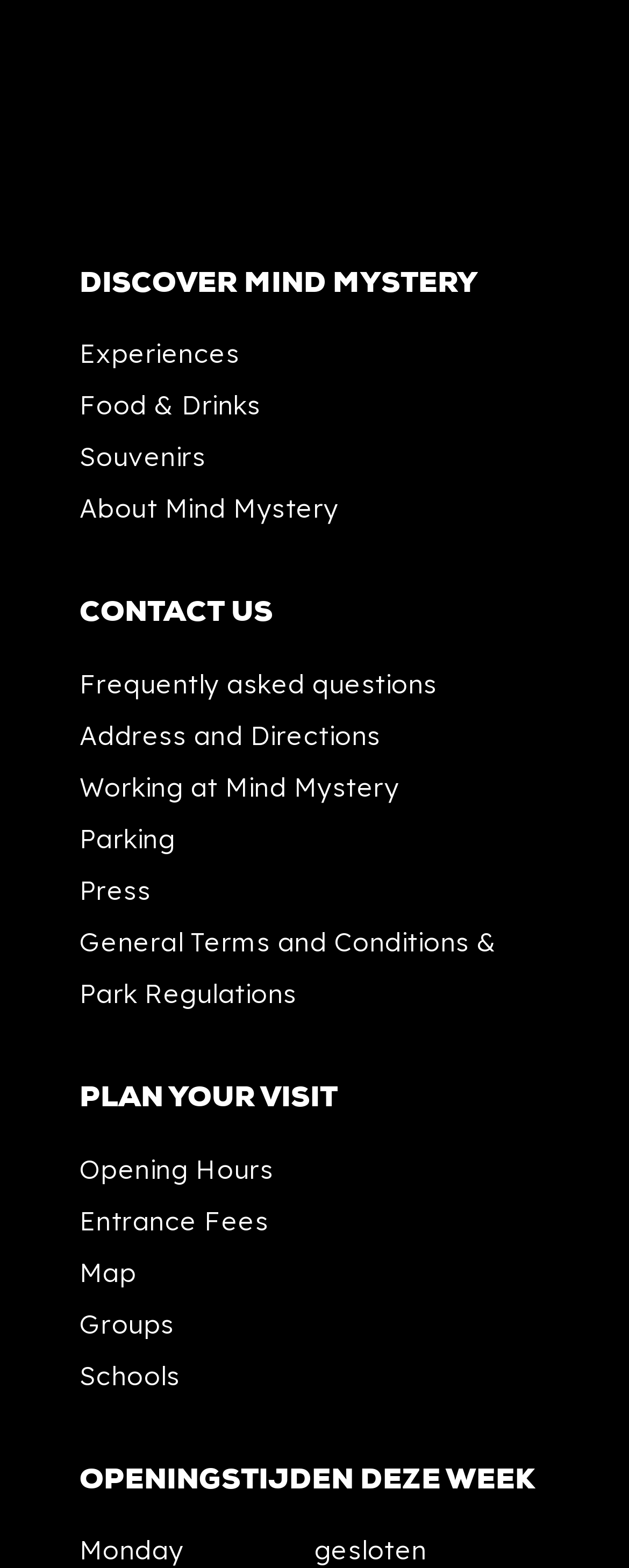Find the bounding box coordinates of the clickable area that will achieve the following instruction: "Check Frequently asked questions".

[0.126, 0.42, 0.696, 0.453]